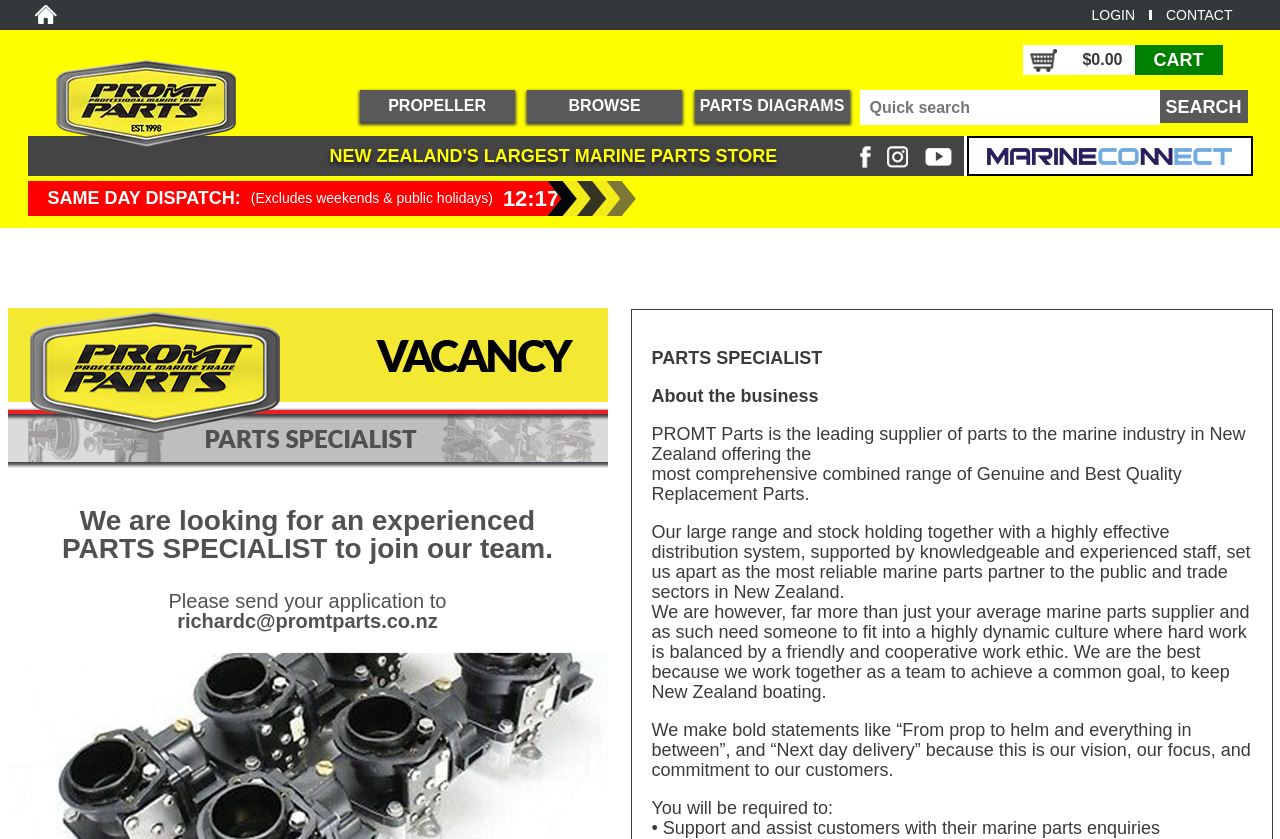Give a detailed account of the webpage.

The webpage is a marine parts store website, specifically Promt Parts, which is a trusted source for a wide selection of marine parts and accessories in New Zealand. 

At the top left corner, there is a navigation menu with links to "Home", "LOGIN", and "CONTACT". Next to the navigation menu, there is a Promt Parts logo. On the top right corner, there is a shopping cart icon with a "$0.00" label, a "CART" link, and a search bar with a "SEARCH" button.

Below the navigation menu, there are three main links: "PROPELLER LOOKUP", "BROWSE PRODUCTS", and "PARTS DIAGRAMS". Underneath these links, there is a heading "MARINE PARTS STORE". 

On the right side of the page, there are social media links to Promt Parts' Facebook, Instagram, and Youtube pages. Below these links, there is a "Marine connect log in" button.

The main content of the page is a job posting for a "PARTS SPECIALIST" position. The job description is divided into several paragraphs, explaining the company's background, the job requirements, and the company culture. The job posting also includes an email address to send applications to.

Overall, the webpage is a marine parts store website with a job posting as the main content, and various navigation and social media links on the top and right sides of the page.